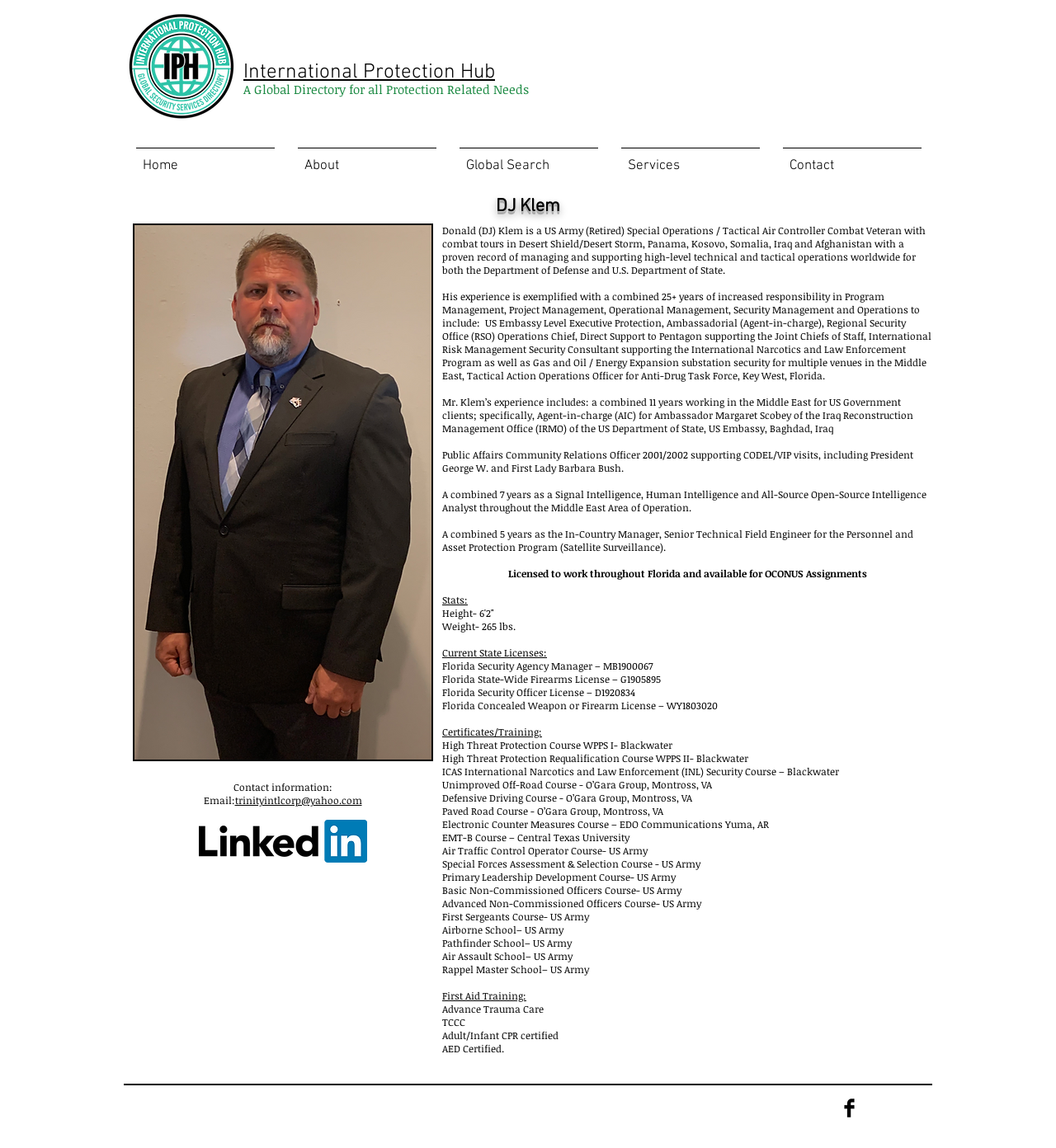Bounding box coordinates are given in the format (top-left x, top-left y, bottom-right x, bottom-right y). All values should be floating point numbers between 0 and 1. Provide the bounding box coordinate for the UI element described as: More...

None